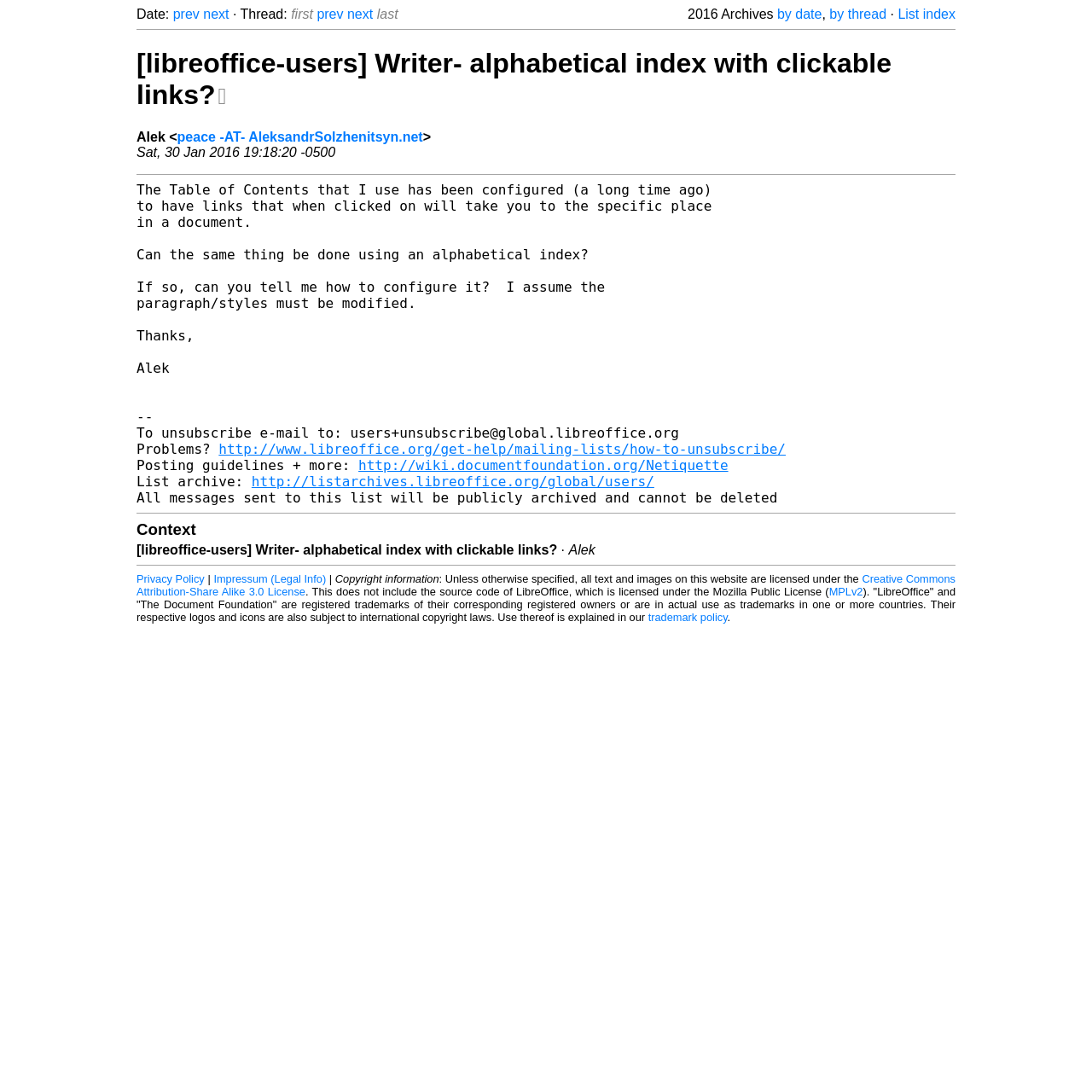Provide a thorough description of the webpage's content and layout.

This webpage appears to be an archived mailing list thread from The Document Foundation. At the top, there is a navigation section with links to "prev", "next", "first", and "last" pages, as well as a "Thread" label. Below this, there is a heading with the title of the thread, "[libreoffice-users] Writer- alphabetical index with clickable links?", which is also a clickable link.

The main content of the page is a message from Alek, dated January 30, 2016, which discusses configuring an alphabetical index with clickable links in LibreOffice Writer. The message includes a few paragraphs of text, as well as links to unsubscribe from the mailing list and to posting guidelines.

Below the message, there is a "Context" section that appears to provide additional information about the thread, including the title and the author's name. There are also several horizontal separator lines throughout the page, which divide the different sections of content.

At the bottom of the page, there is a footer section with links to the privacy policy, impressum (legal information), and copyright information. The copyright information includes a statement about the licensing of text and images on the website, as well as a link to the Creative Commons Attribution-Share Alike 3.0 License. There is also a statement about the trademarks and logos used on the website, with a link to the trademark policy.